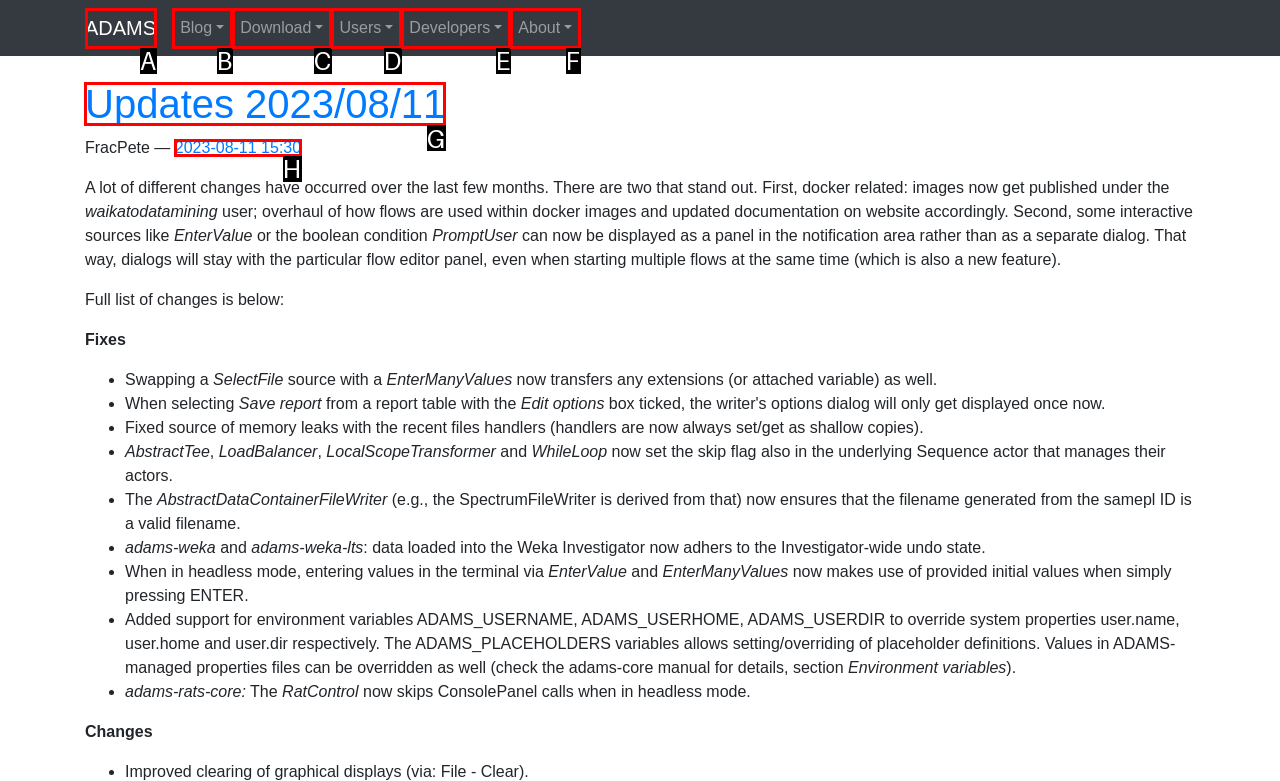Determine the letter of the UI element that will complete the task: Click the 'Updates 2023/08/11' link
Reply with the corresponding letter.

G